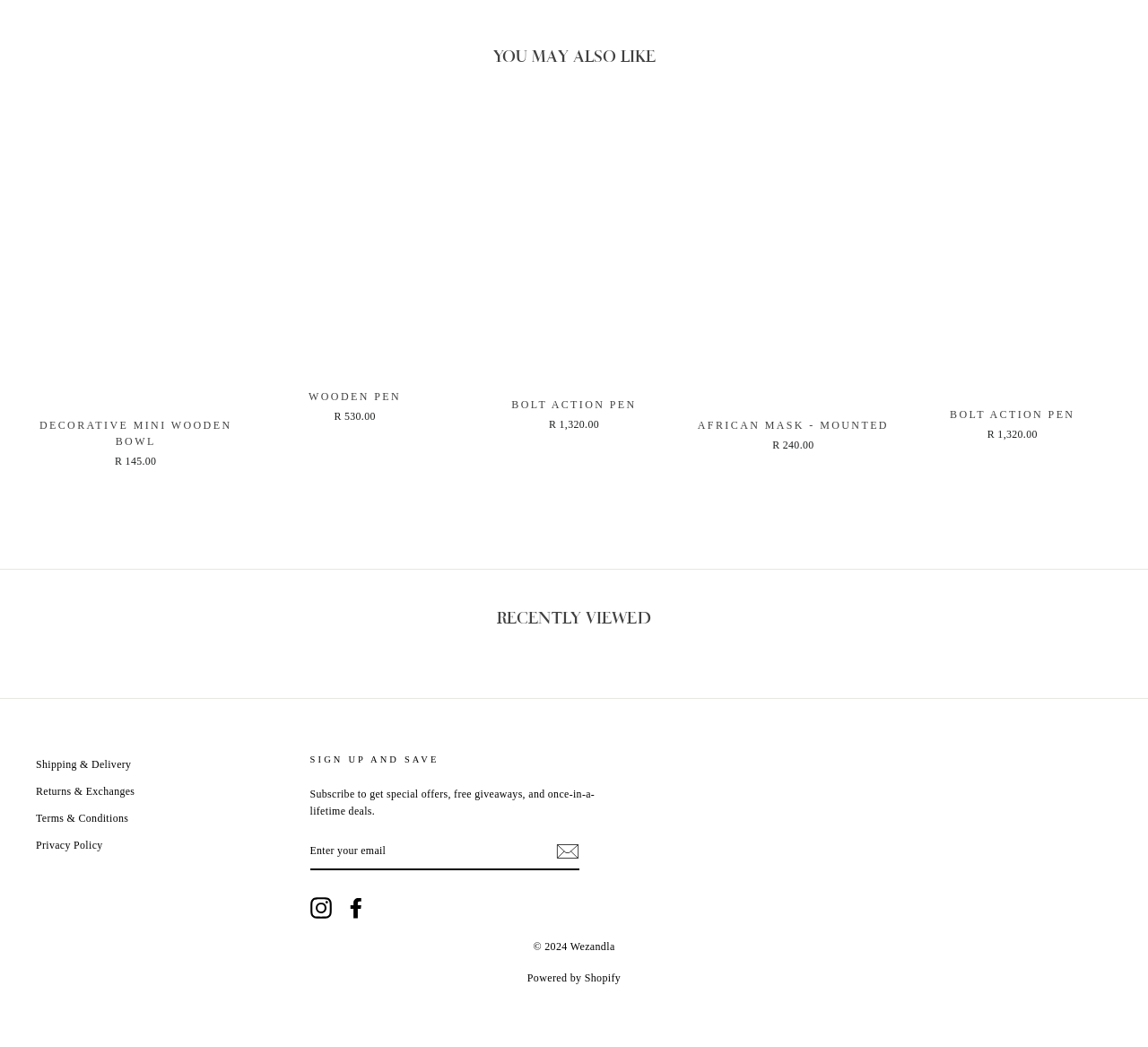Provide a single word or phrase answer to the question: 
What type of information is displayed in the footer section?

Legal and social media links